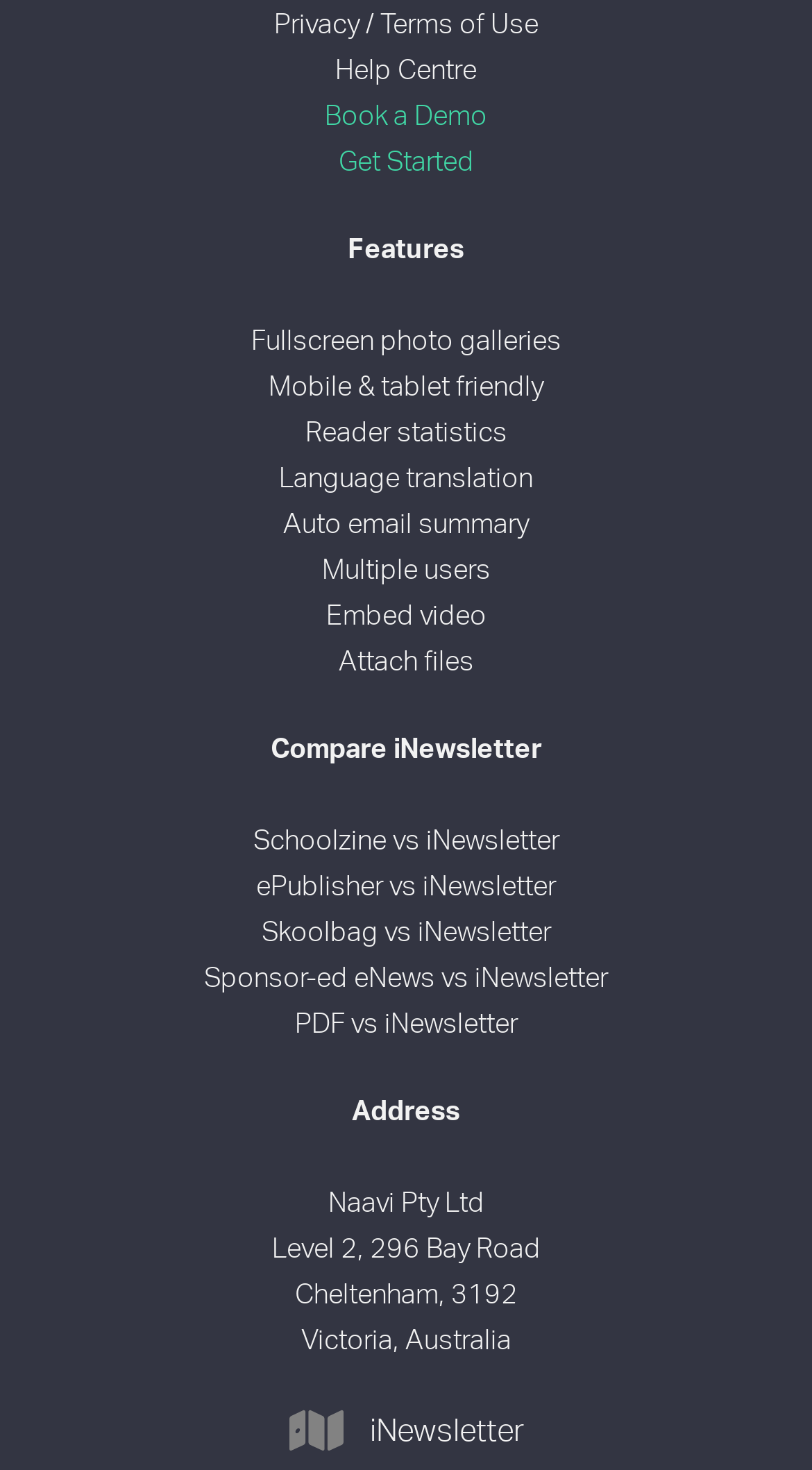Using the format (top-left x, top-left y, bottom-right x, bottom-right y), and given the element description, identify the bounding box coordinates within the screenshot: Mobile & tablet friendly

[0.331, 0.255, 0.669, 0.273]